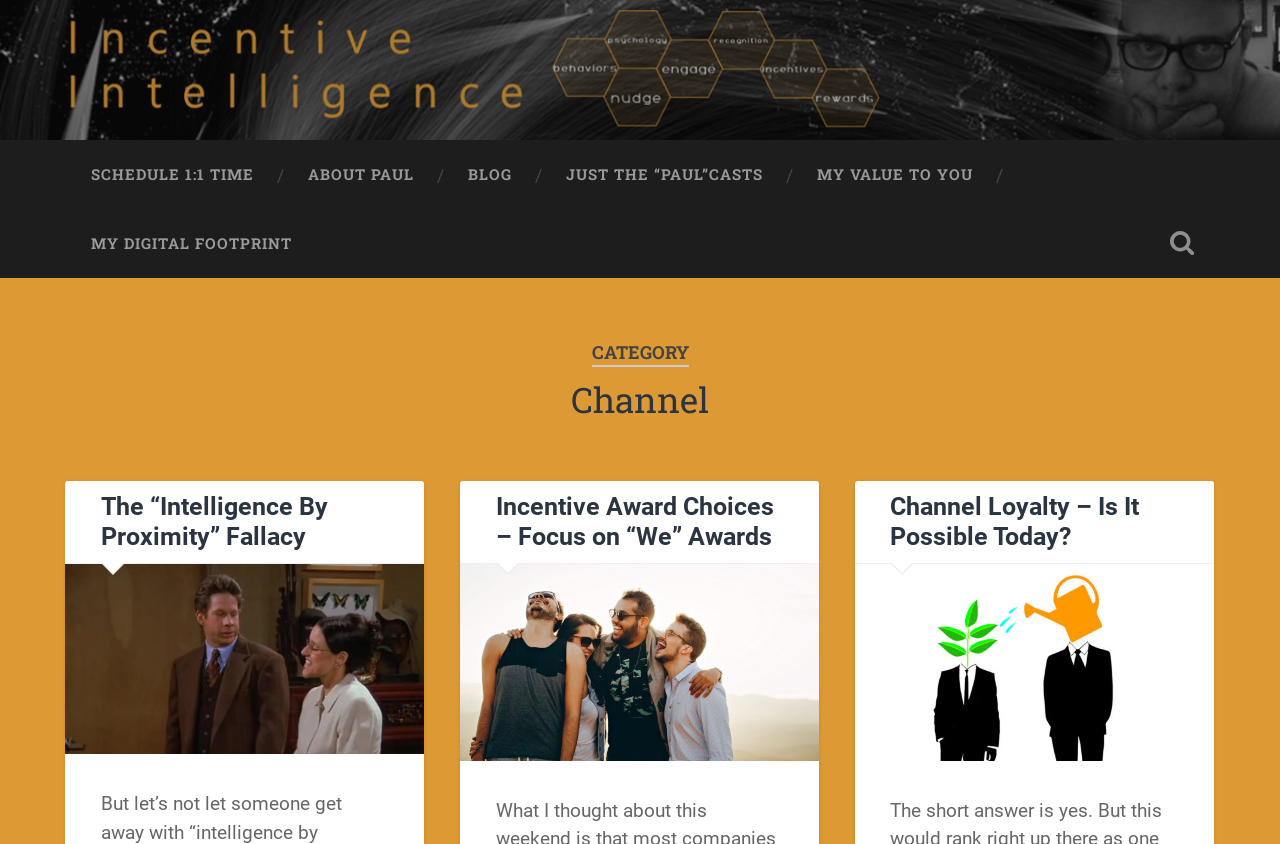From the element description: "Just the “Paul”Casts", extract the bounding box coordinates of the UI element. The coordinates should be expressed as four float numbers between 0 and 1, in the order [left, top, right, bottom].

[0.421, 0.166, 0.617, 0.248]